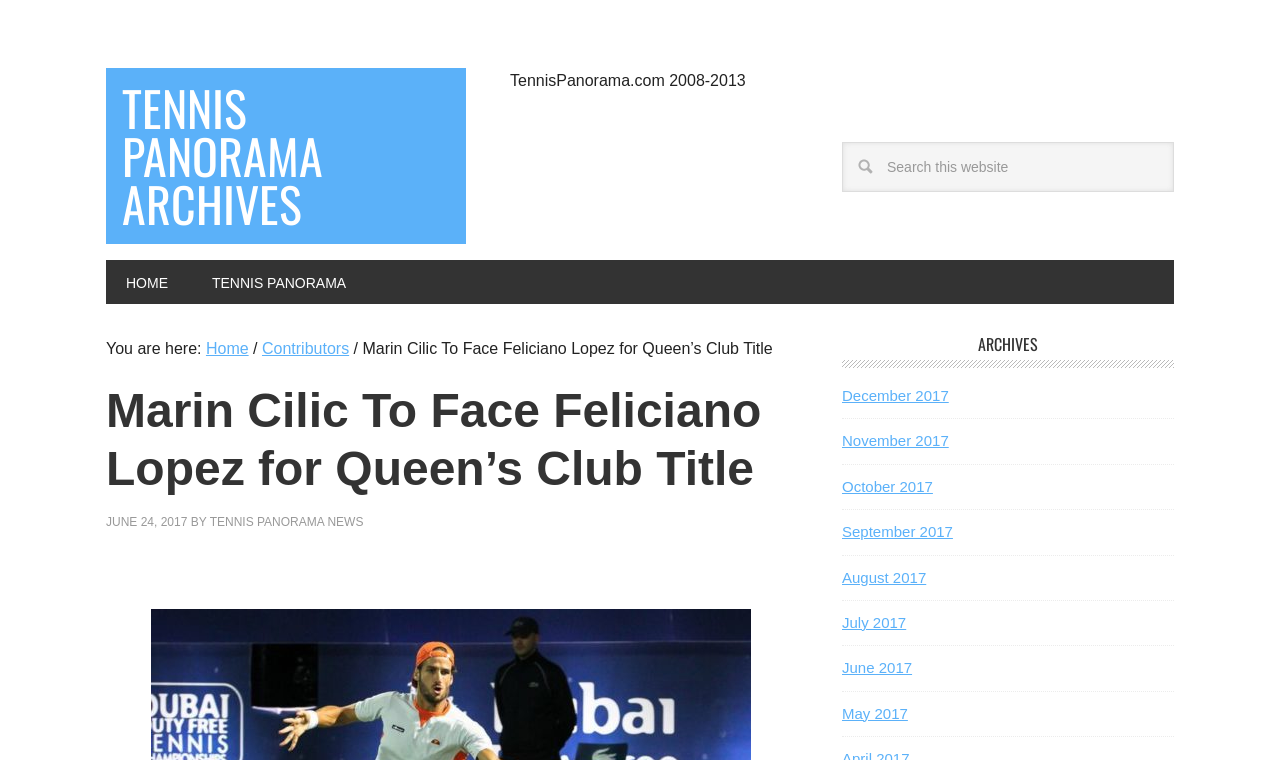Please identify the bounding box coordinates of the area that needs to be clicked to fulfill the following instruction: "View June 2017 archives."

[0.658, 0.867, 0.713, 0.89]